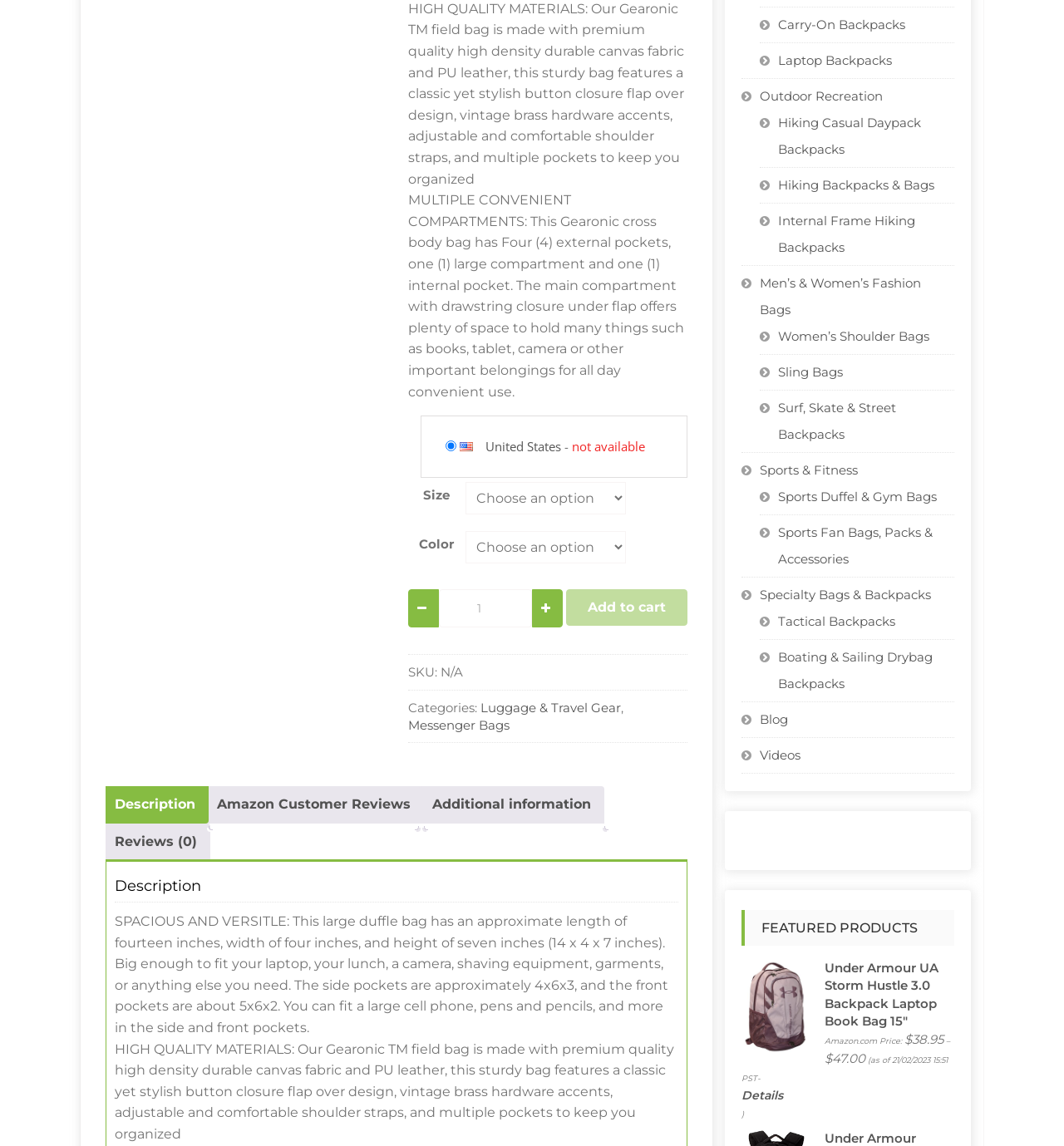Predict the bounding box coordinates of the UI element that matches this description: "Specialty Bags & Backpacks". The coordinates should be in the format [left, top, right, bottom] with each value between 0 and 1.

[0.714, 0.512, 0.875, 0.526]